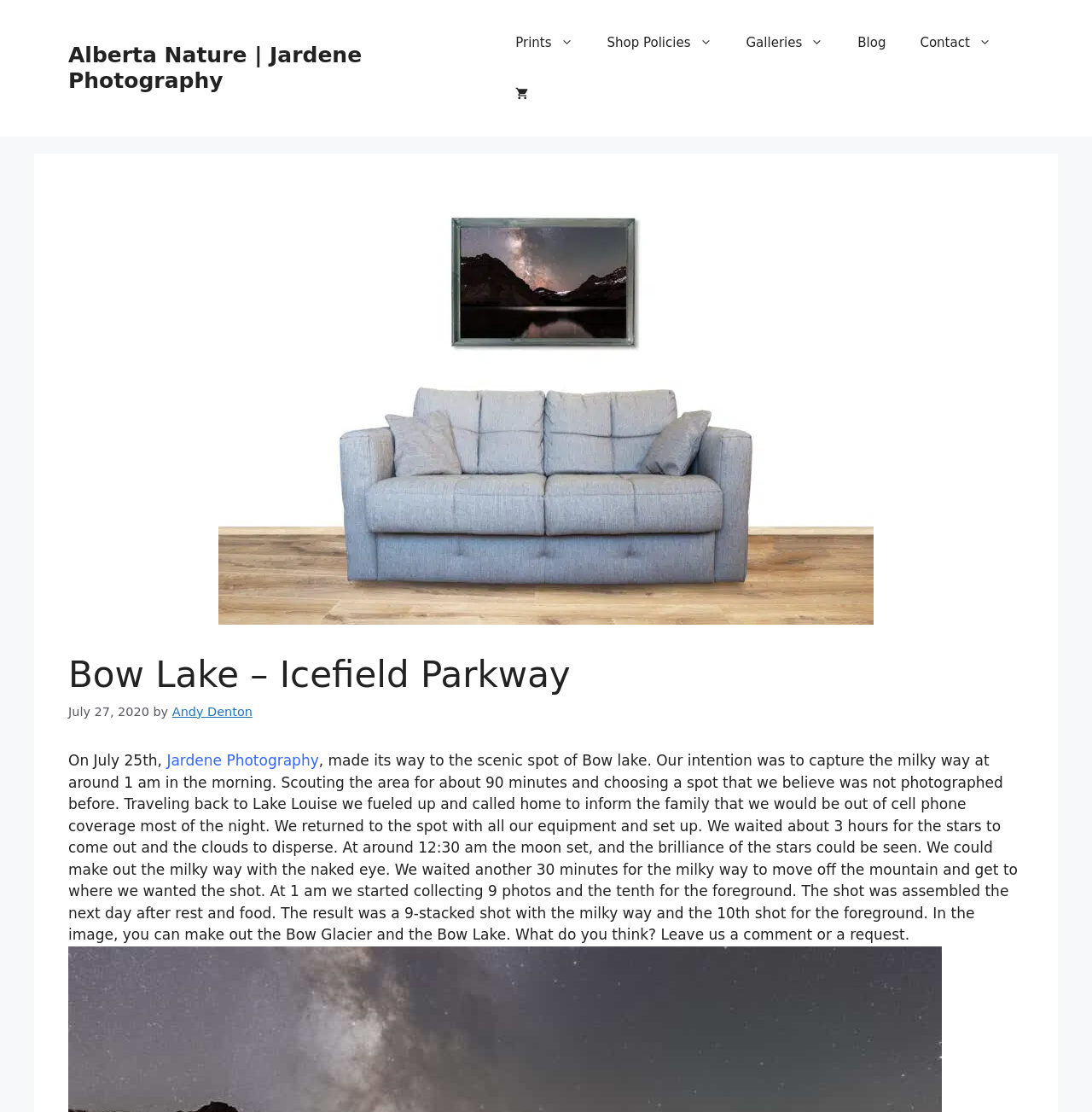How many photos were taken for the shot?
Using the image provided, answer with just one word or phrase.

10